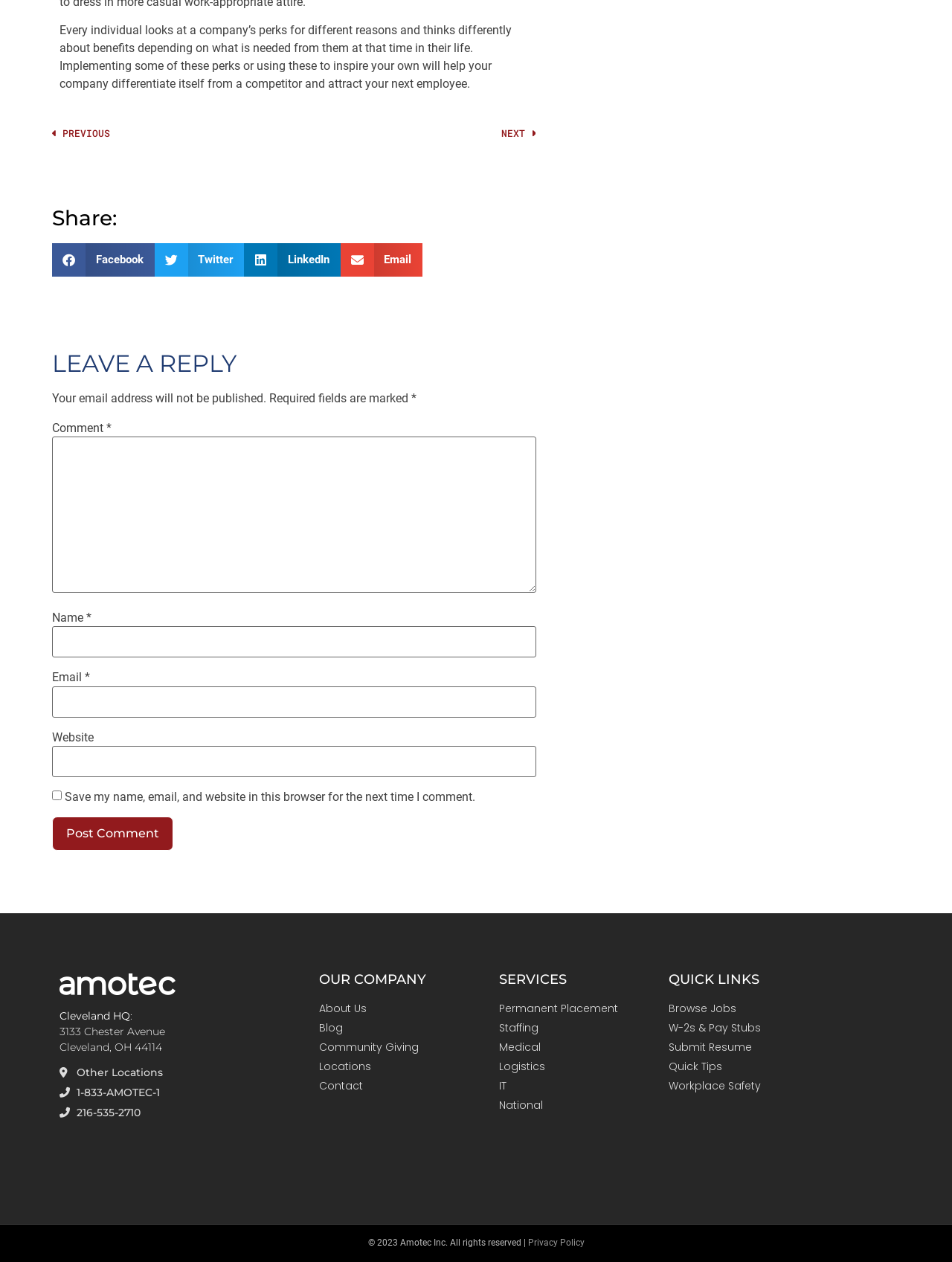Given the element description: "Open Menu", predict the bounding box coordinates of this UI element. The coordinates must be four float numbers between 0 and 1, given as [left, top, right, bottom].

None